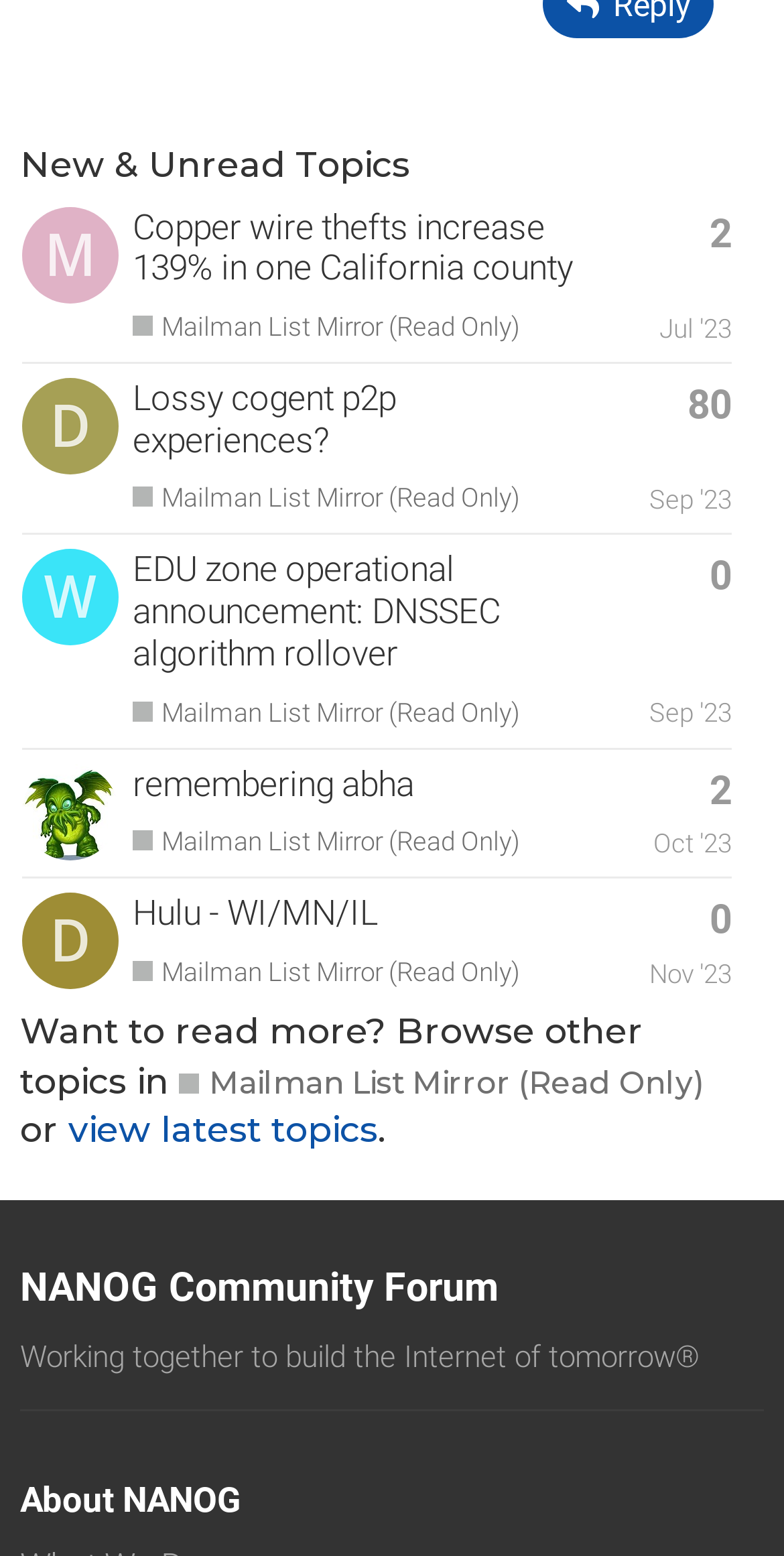What is the category of the listed topics?
Could you please answer the question thoroughly and with as much detail as possible?

I looked at the links and generic text associated with each topic and found that they all belong to the category 'Mailman List Mirror (Read Only)'.